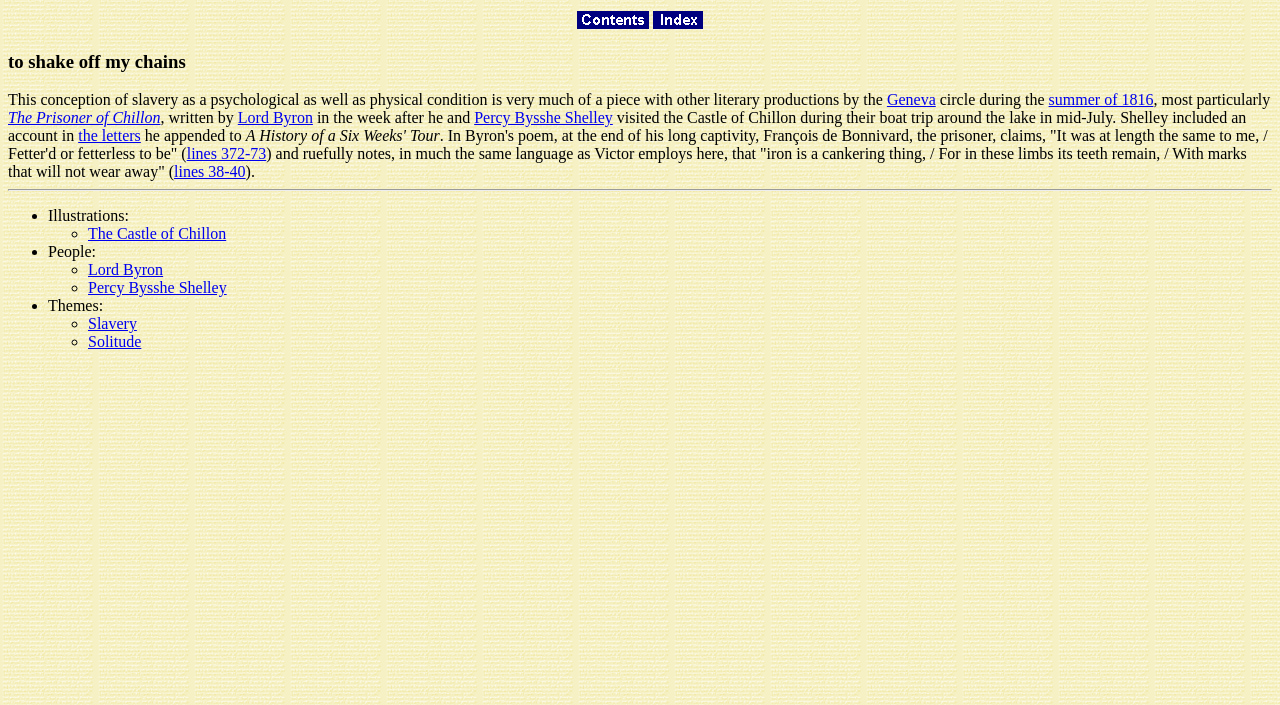Refer to the image and provide an in-depth answer to the question: 
Who visited the Castle of Chillon during their boat trip around the lake in mid-July?

According to the text, Percy Bysshe Shelley visited the Castle of Chillon during their boat trip around the lake in mid-July, along with Lord Byron.